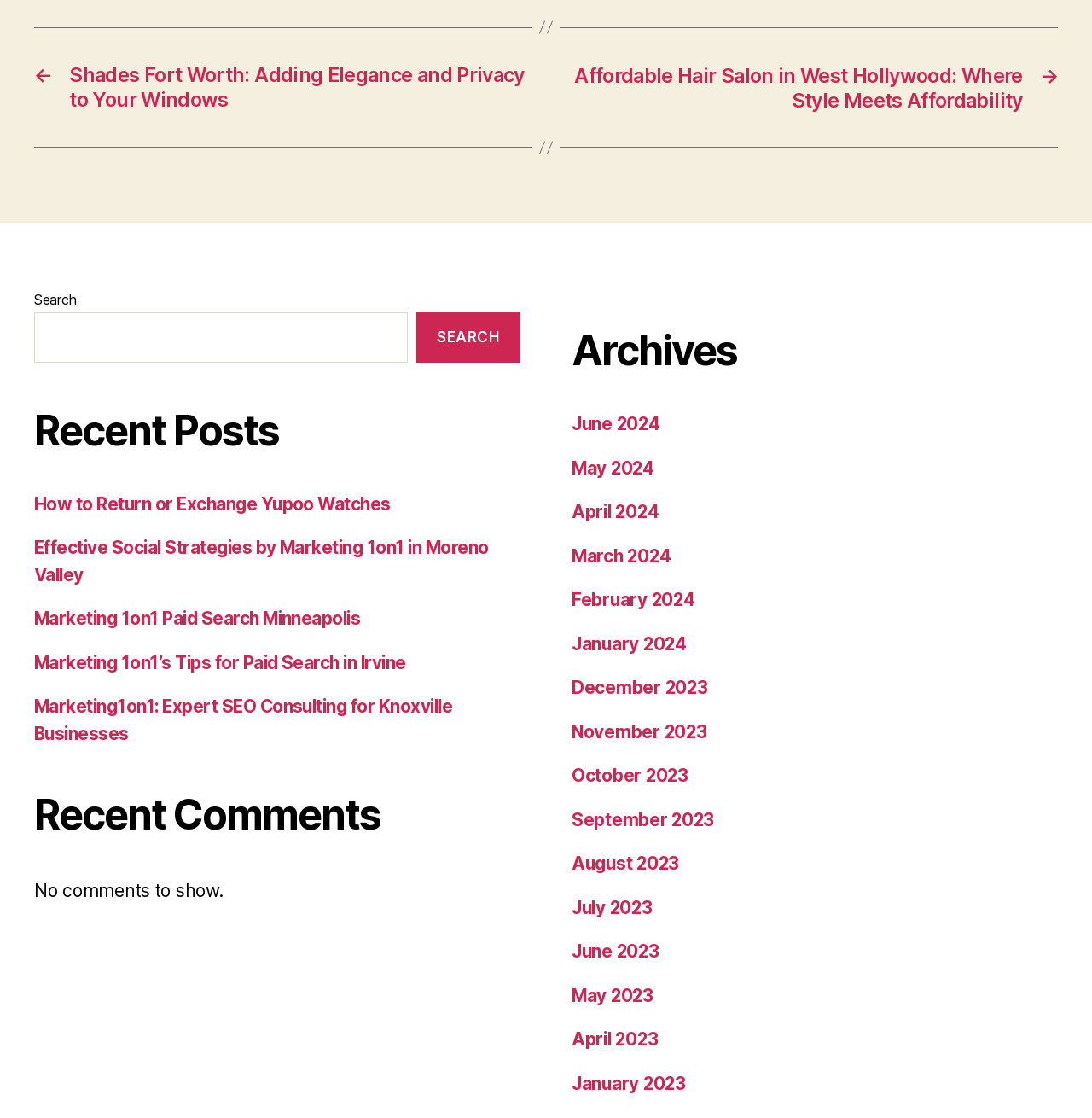Please find the bounding box coordinates of the clickable region needed to complete the following instruction: "Search for a post". The bounding box coordinates must consist of four float numbers between 0 and 1, i.e., [left, top, right, bottom].

[0.031, 0.259, 0.477, 0.323]